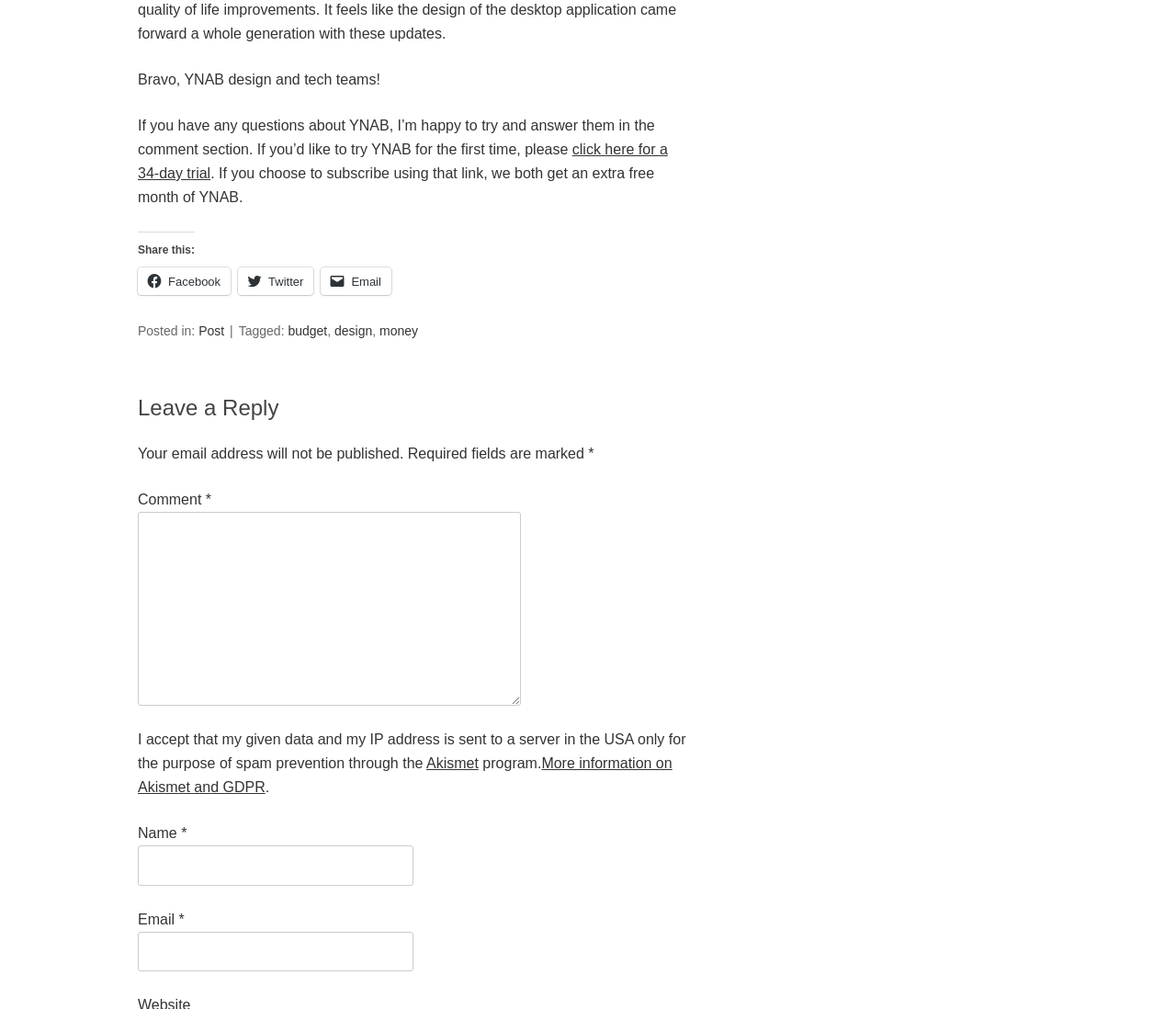Identify the bounding box coordinates for the region of the element that should be clicked to carry out the instruction: "Click the link to try YNAB for the first time". The bounding box coordinates should be four float numbers between 0 and 1, i.e., [left, top, right, bottom].

[0.117, 0.14, 0.568, 0.179]